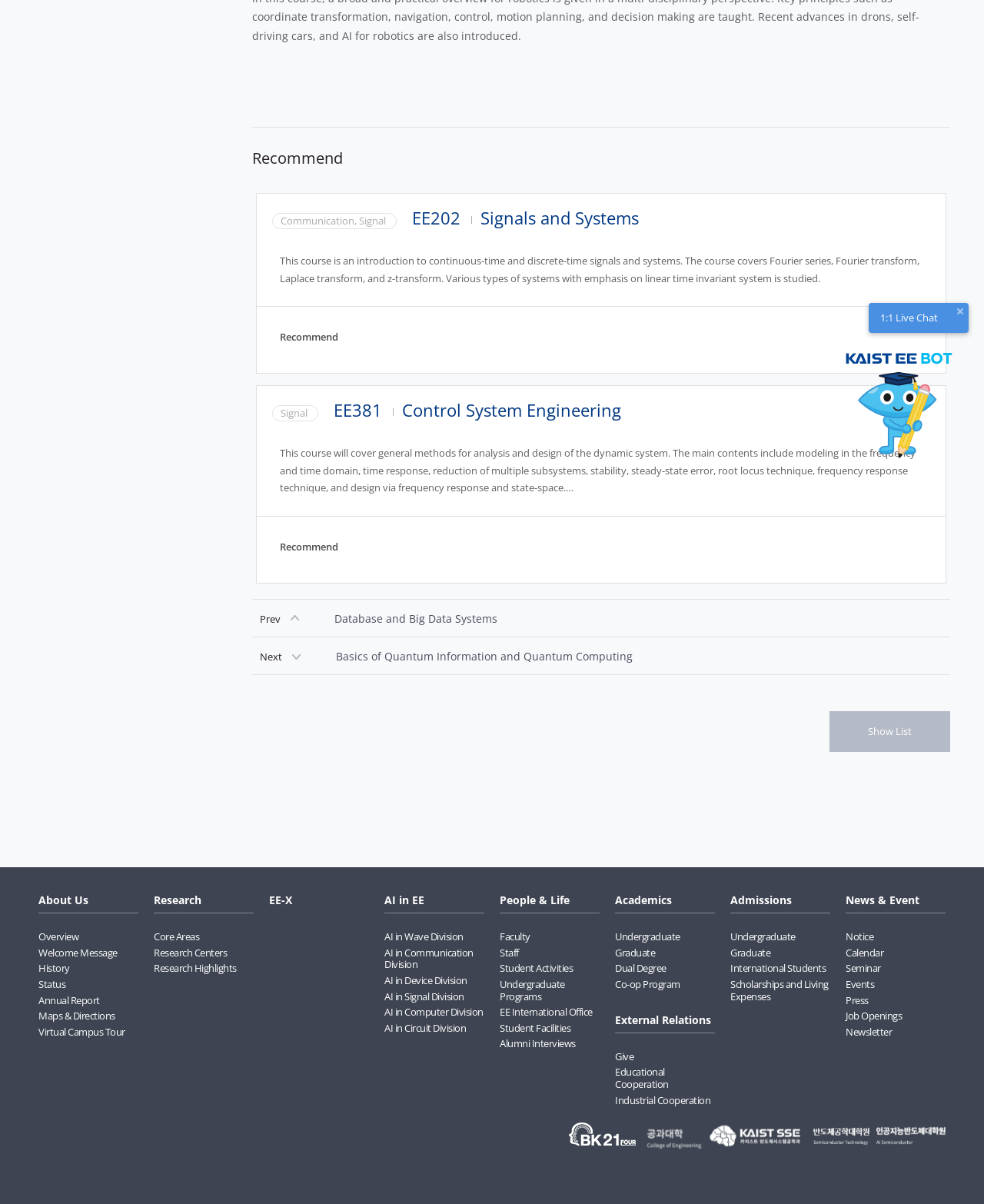Based on the element description PrevDatabase and Big Data Systems, identify the bounding box coordinates for the UI element. The coordinates should be in the format (top-left x, top-left y, bottom-right x, bottom-right y) and within the 0 to 1 range.

[0.256, 0.498, 0.966, 0.528]